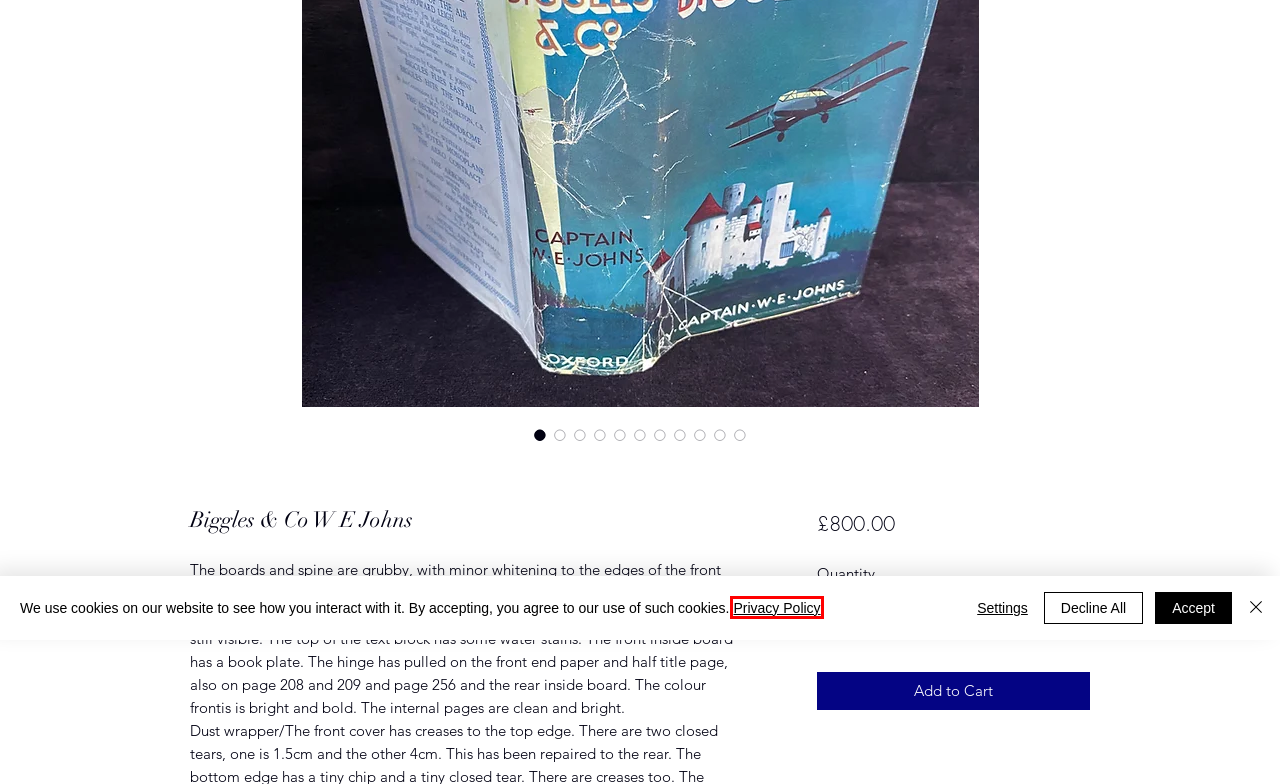Evaluate the webpage screenshot and identify the element within the red bounding box. Select the webpage description that best fits the new webpage after clicking the highlighted element. Here are the candidates:
A. Introduction to cookies | About Cookies
B. Terms of Use | Yell Business
C. Barely Read Books | Book Dealers | Oxted, UK
D. Websites Privacy Cookie Policy | Yell Business
E. Vintage children’s books | UK delivery | Barely Read Books
F. Online bookshop | UK delivery | Barely Read Books
G. Book dealer | UK delivery | Barely Read Books
H. Trading Terms | Yell Business

A